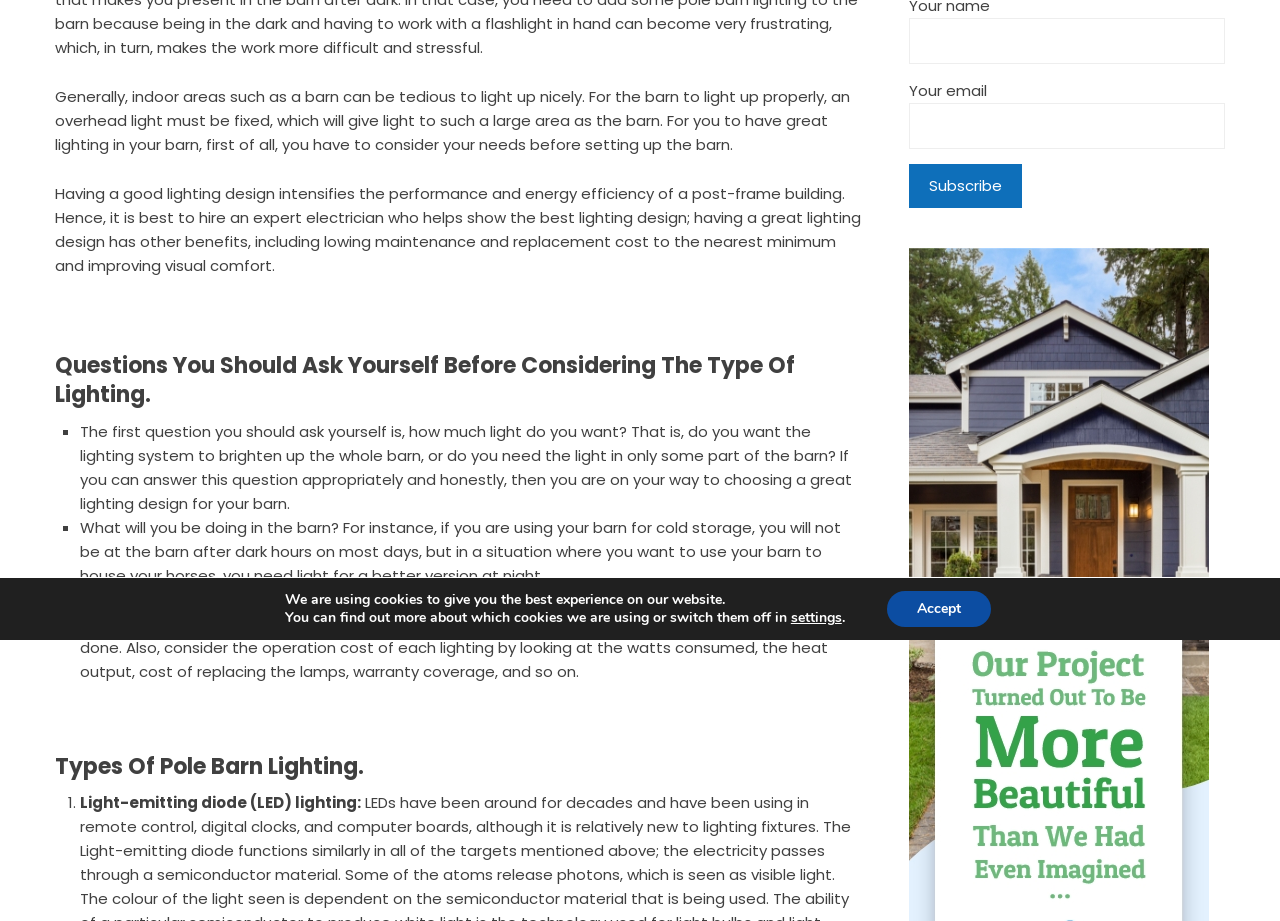Extract the bounding box coordinates for the described element: "settings". The coordinates should be represented as four float numbers between 0 and 1: [left, top, right, bottom].

[0.618, 0.661, 0.658, 0.681]